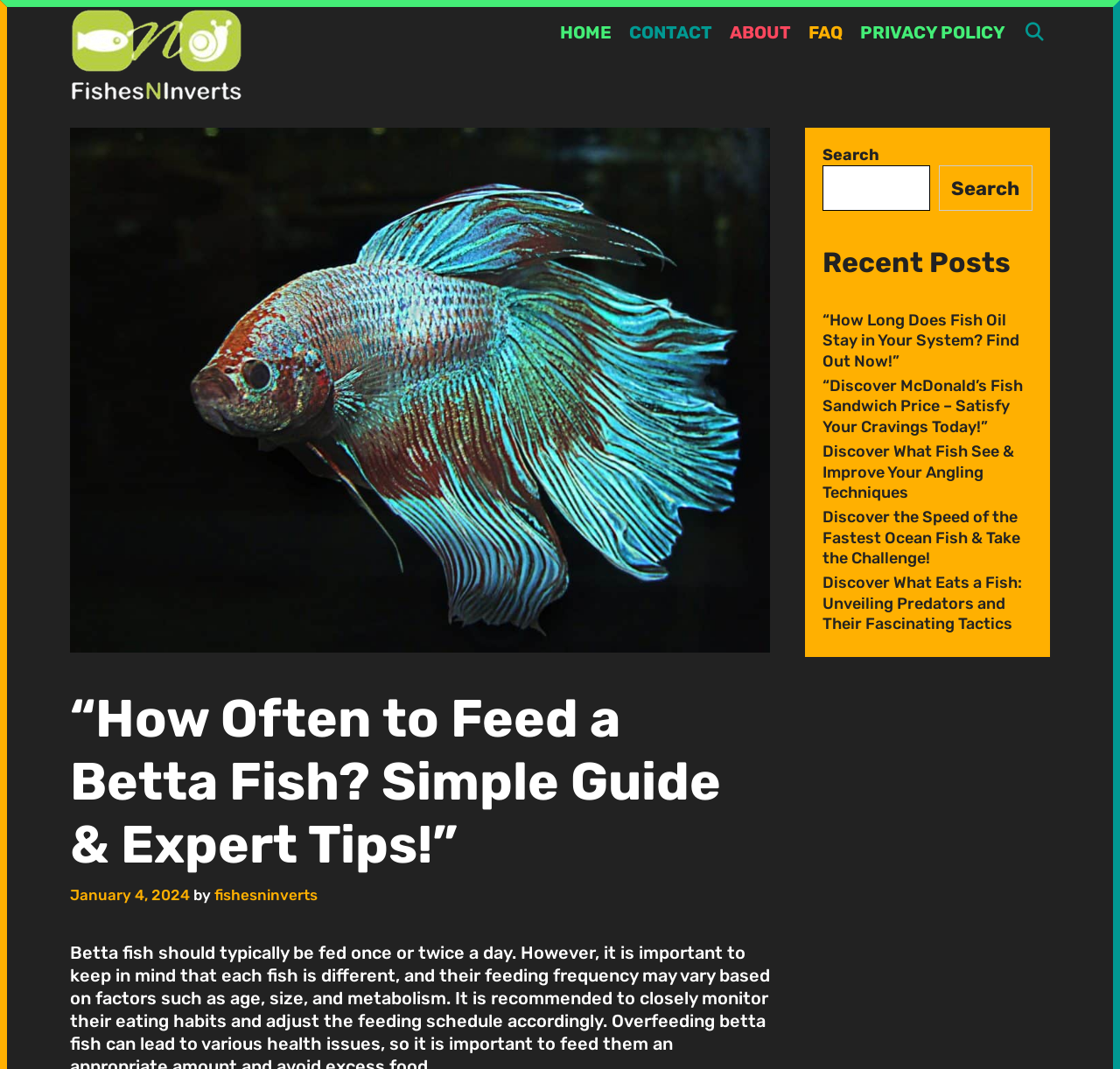Could you locate the bounding box coordinates for the section that should be clicked to accomplish this task: "contact the website".

[0.554, 0.008, 0.644, 0.053]